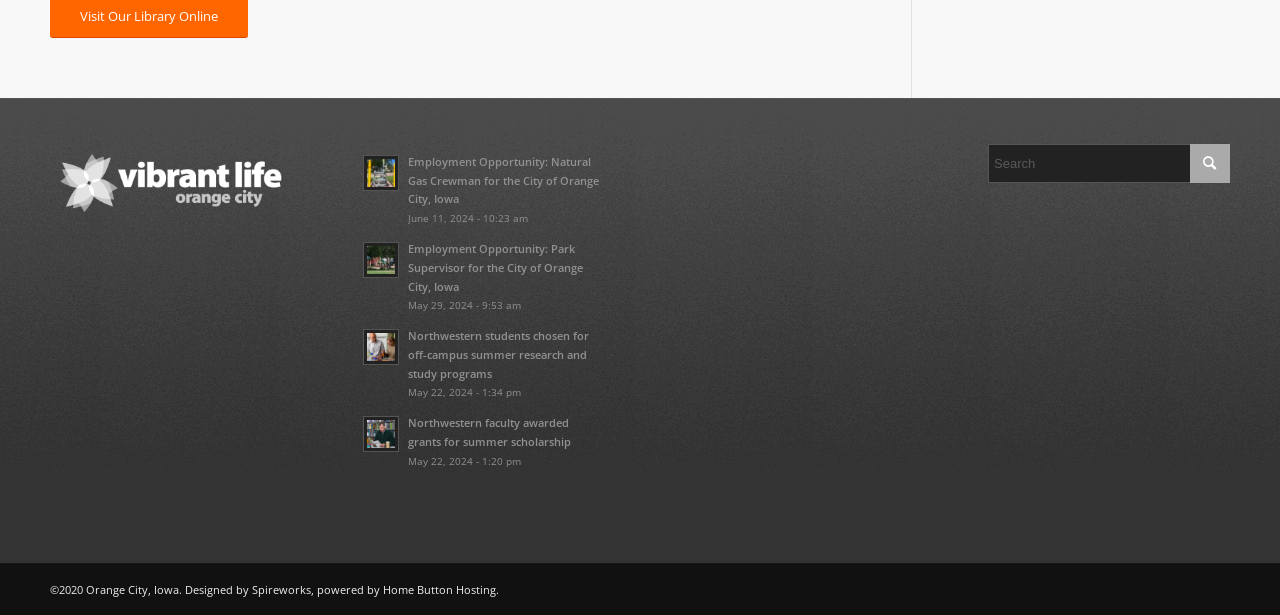Locate the bounding box coordinates of the clickable region to complete the following instruction: "Check the copyright information."

[0.039, 0.946, 0.39, 0.97]